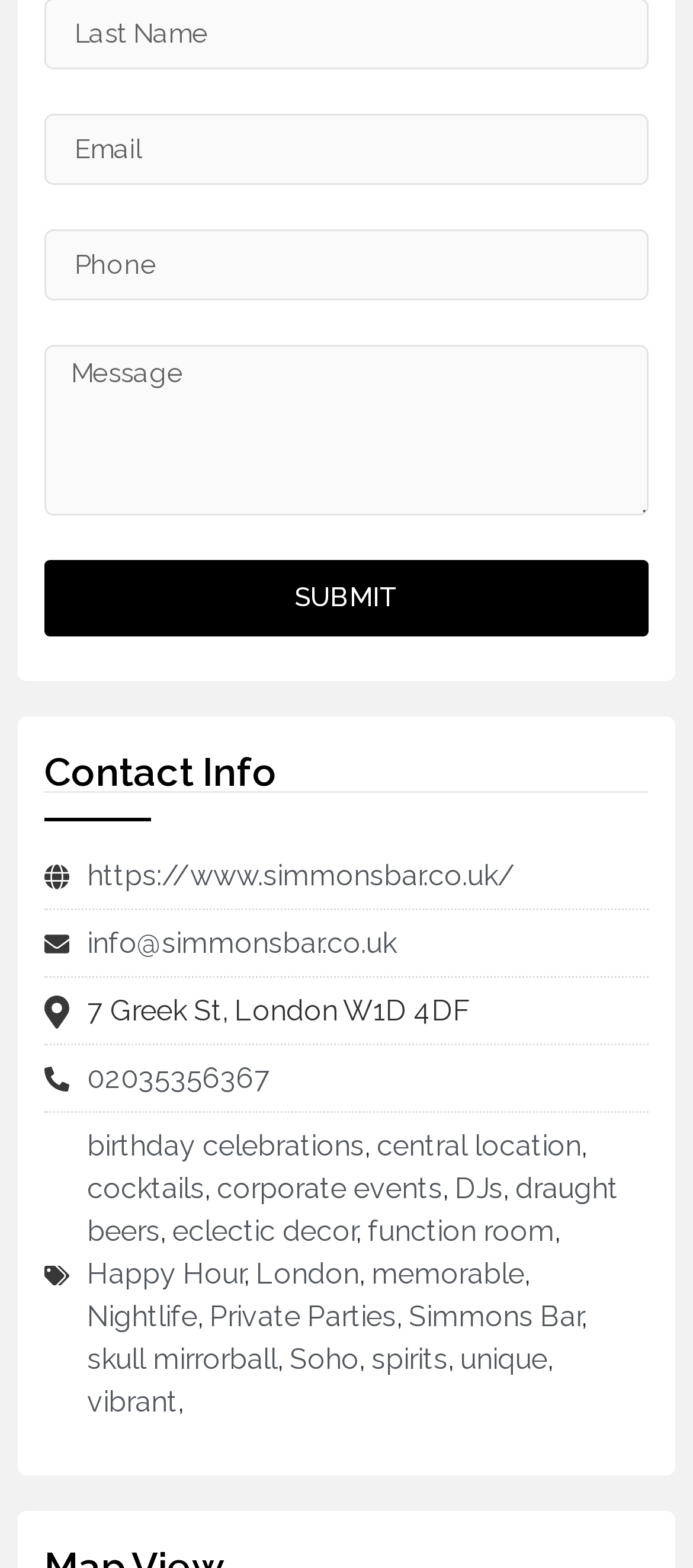Pinpoint the bounding box coordinates of the clickable element needed to complete the instruction: "Send an email to info@simmonsbar.co.uk". The coordinates should be provided as four float numbers between 0 and 1: [left, top, right, bottom].

[0.126, 0.591, 0.572, 0.613]